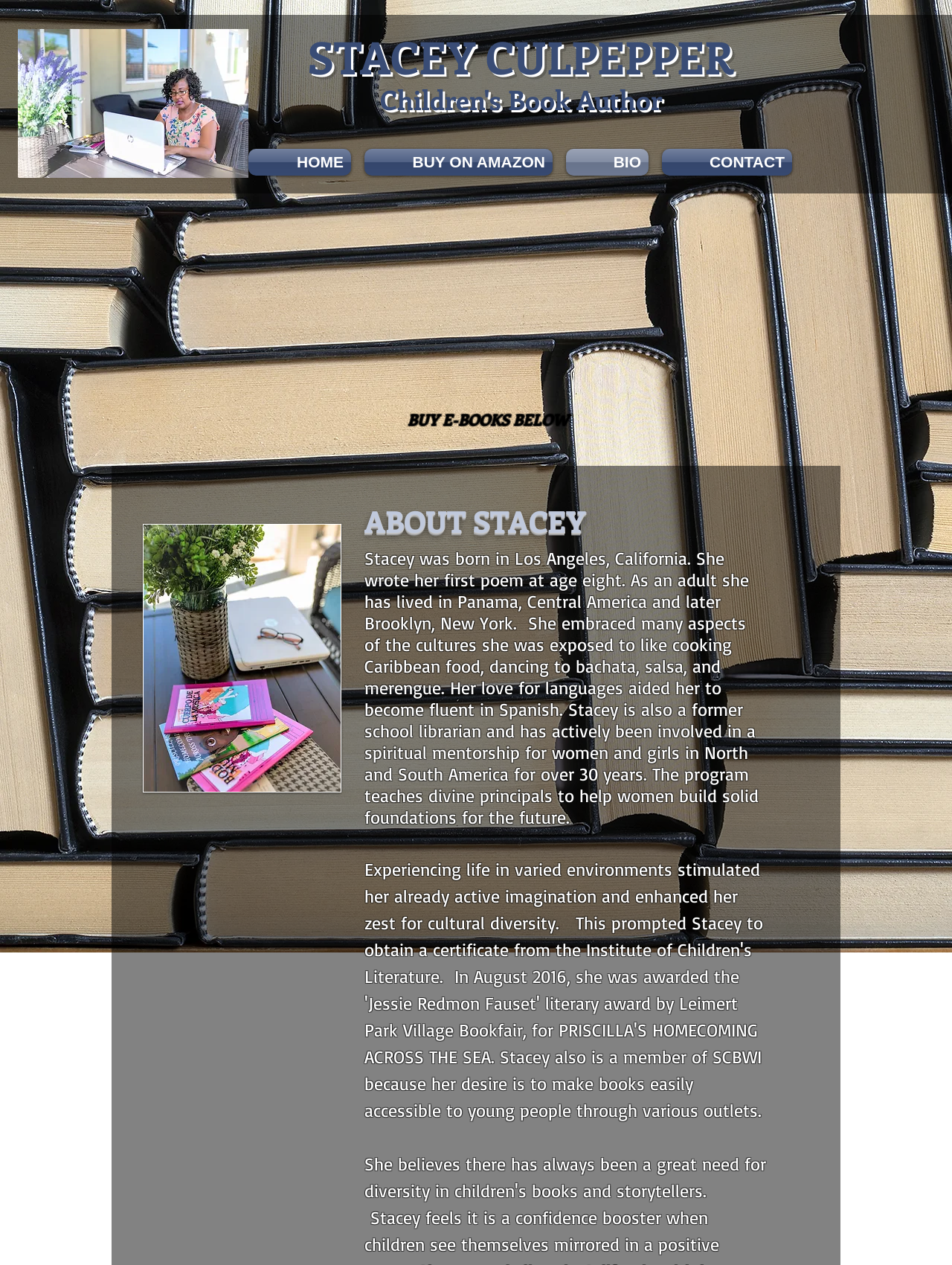What is the topic of the text below the 'ABOUT STACEY' heading?
Please give a detailed answer to the question using the information shown in the image.

I found the topic of the text by looking at the static text elements below the 'ABOUT STACEY' heading, which describe Stacey's life, experiences, and interests.